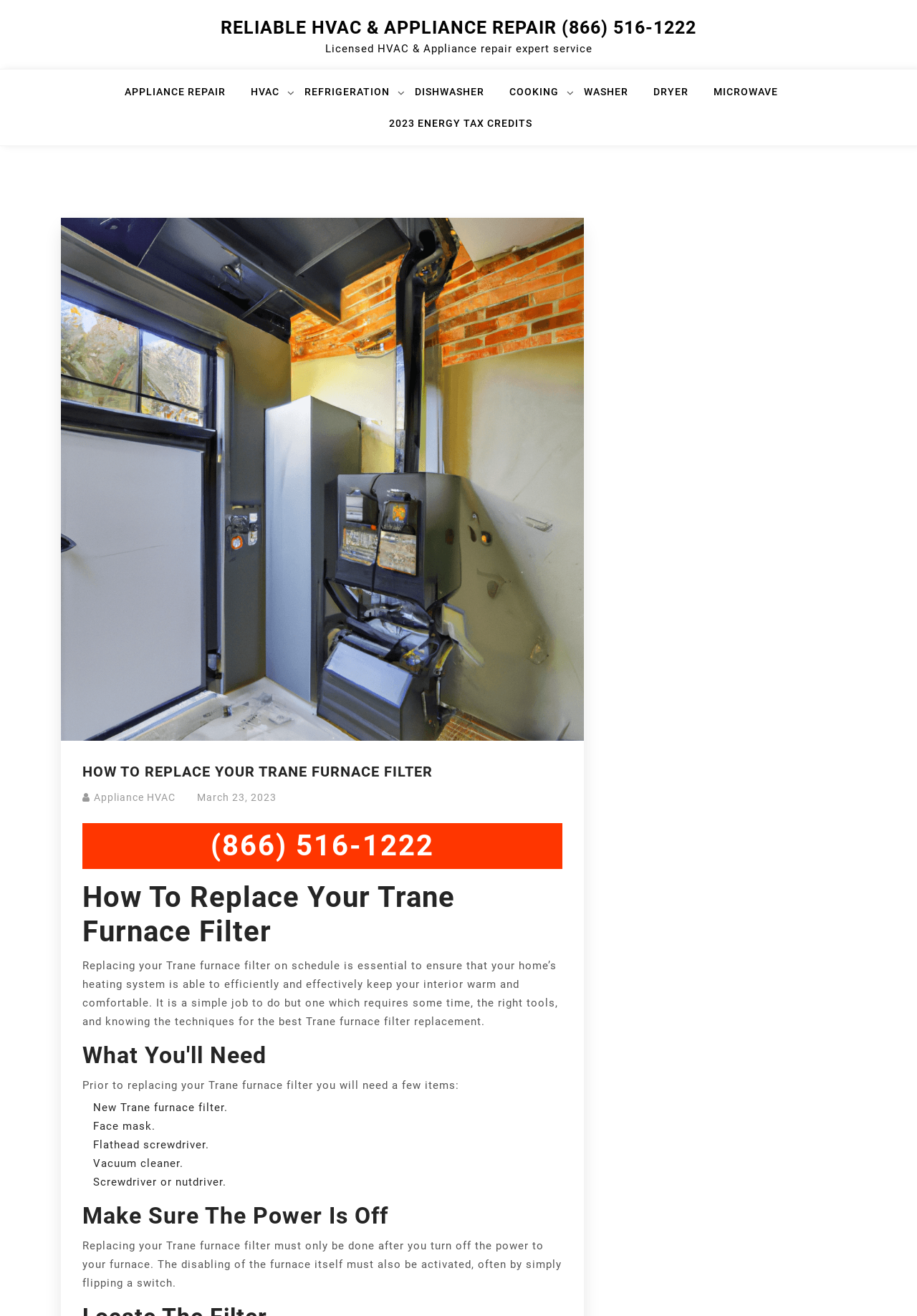Determine the bounding box coordinates for the clickable element to execute this instruction: "Read the article about replacing Trane furnace filter". Provide the coordinates as four float numbers between 0 and 1, i.e., [left, top, right, bottom].

[0.09, 0.579, 0.613, 0.593]